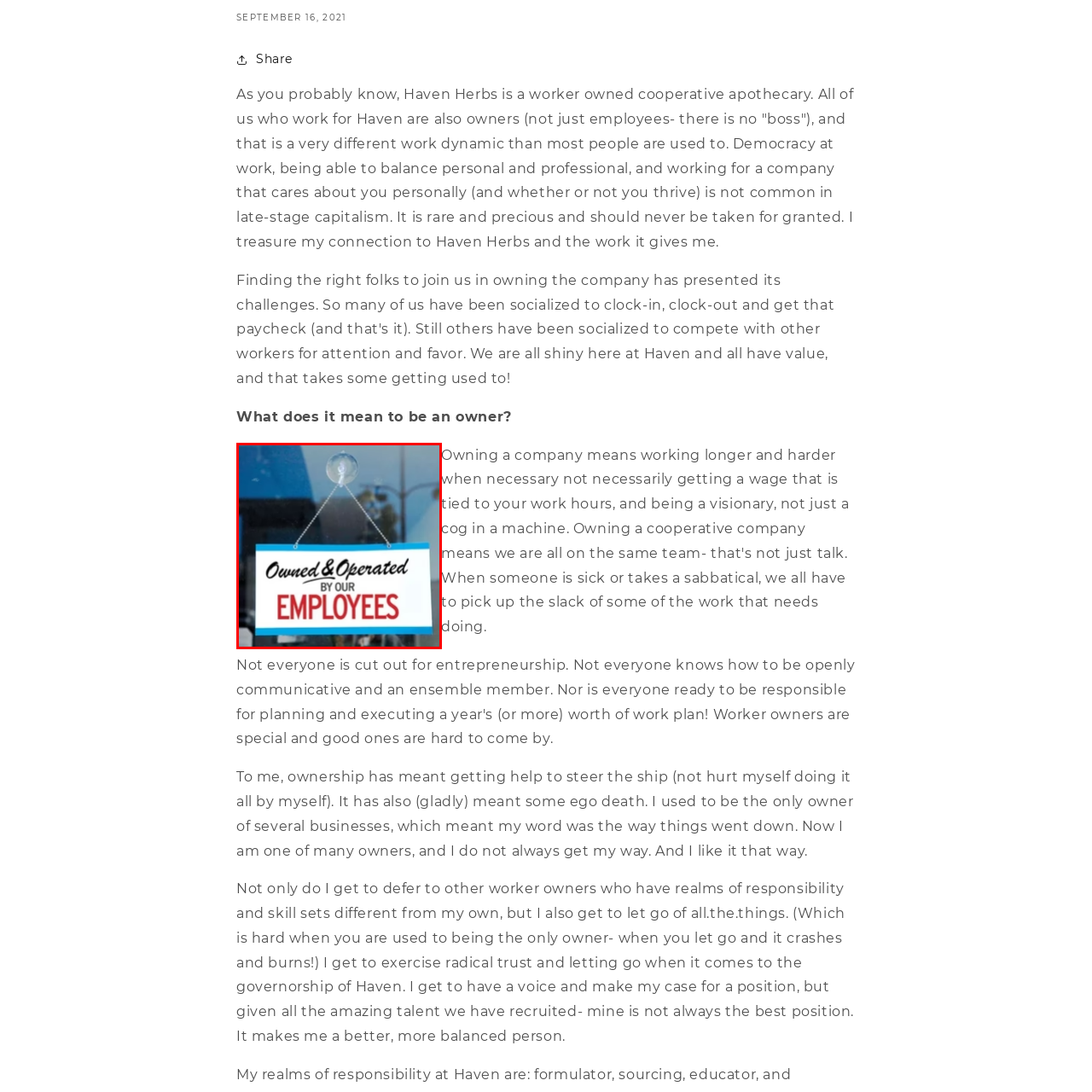What type of business is depicted?
Review the image encased within the red bounding box and supply a detailed answer according to the visual information available.

The sign's message 'Owned & Operated BY OUR EMPLOYEES' suggests that the business is a cooperative, where the employees are also the owners, and decision-making is shared among them.